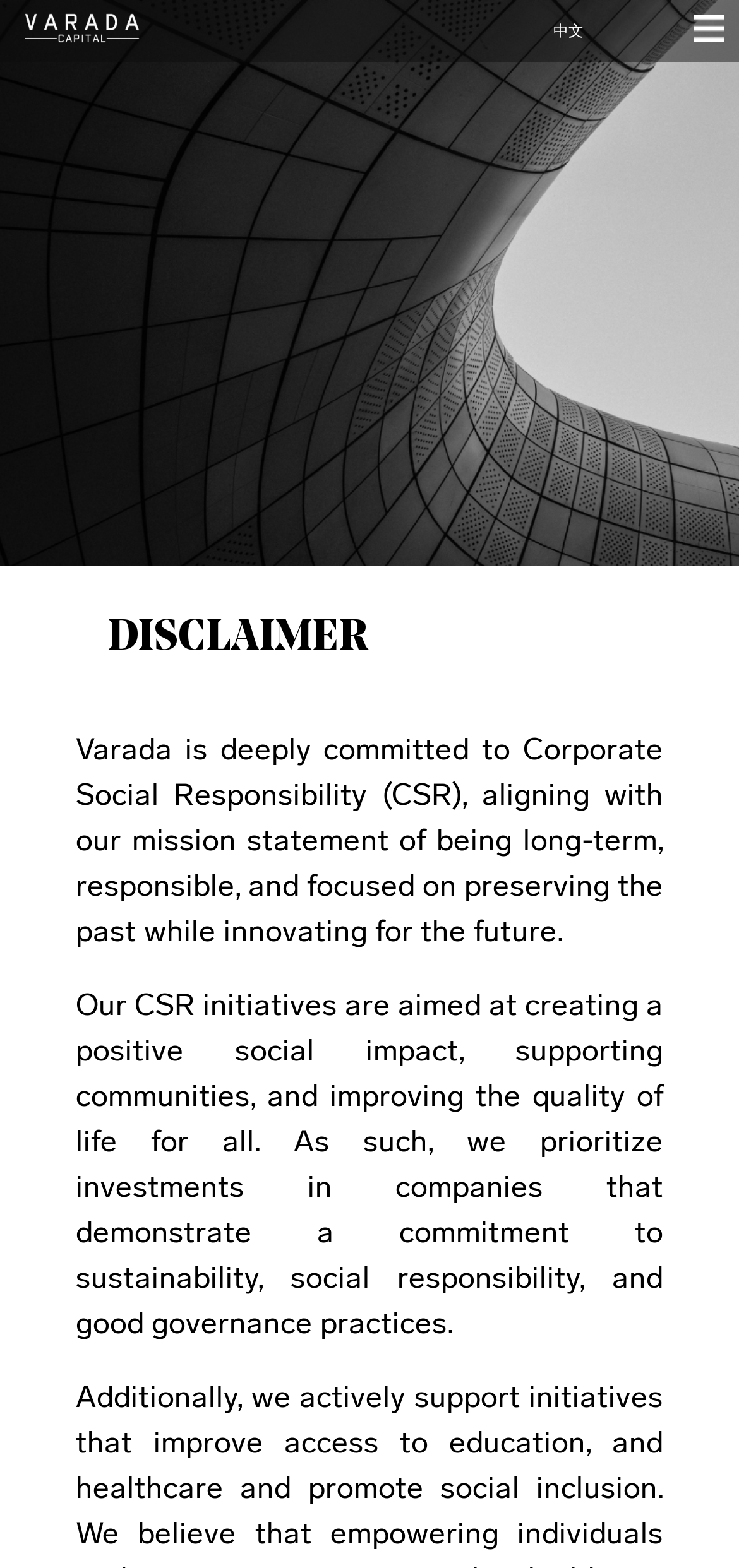Provide your answer to the question using just one word or phrase: What is Varada Capital's commitment to?

Corporate Social Responsibility